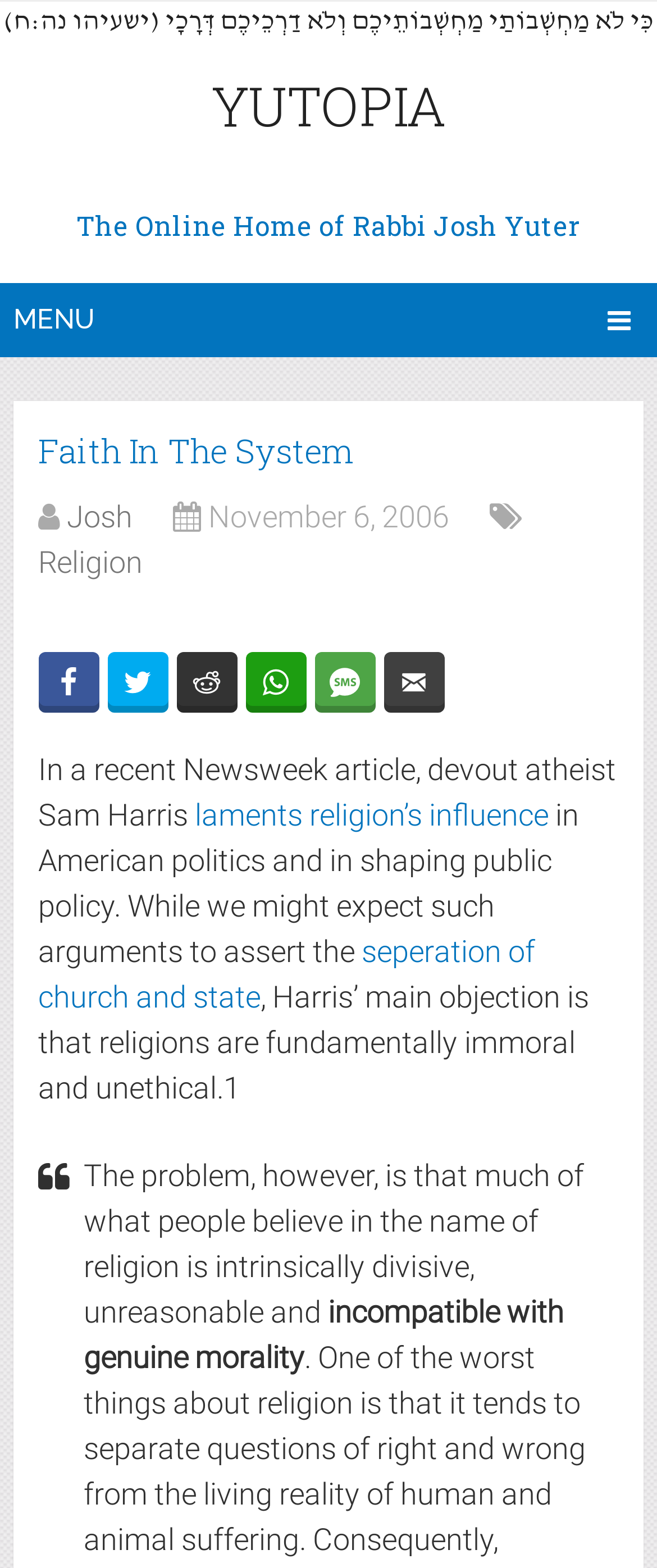Please specify the bounding box coordinates of the clickable region to carry out the following instruction: "Open the MENU". The coordinates should be four float numbers between 0 and 1, in the format [left, top, right, bottom].

[0.001, 0.18, 0.999, 0.227]